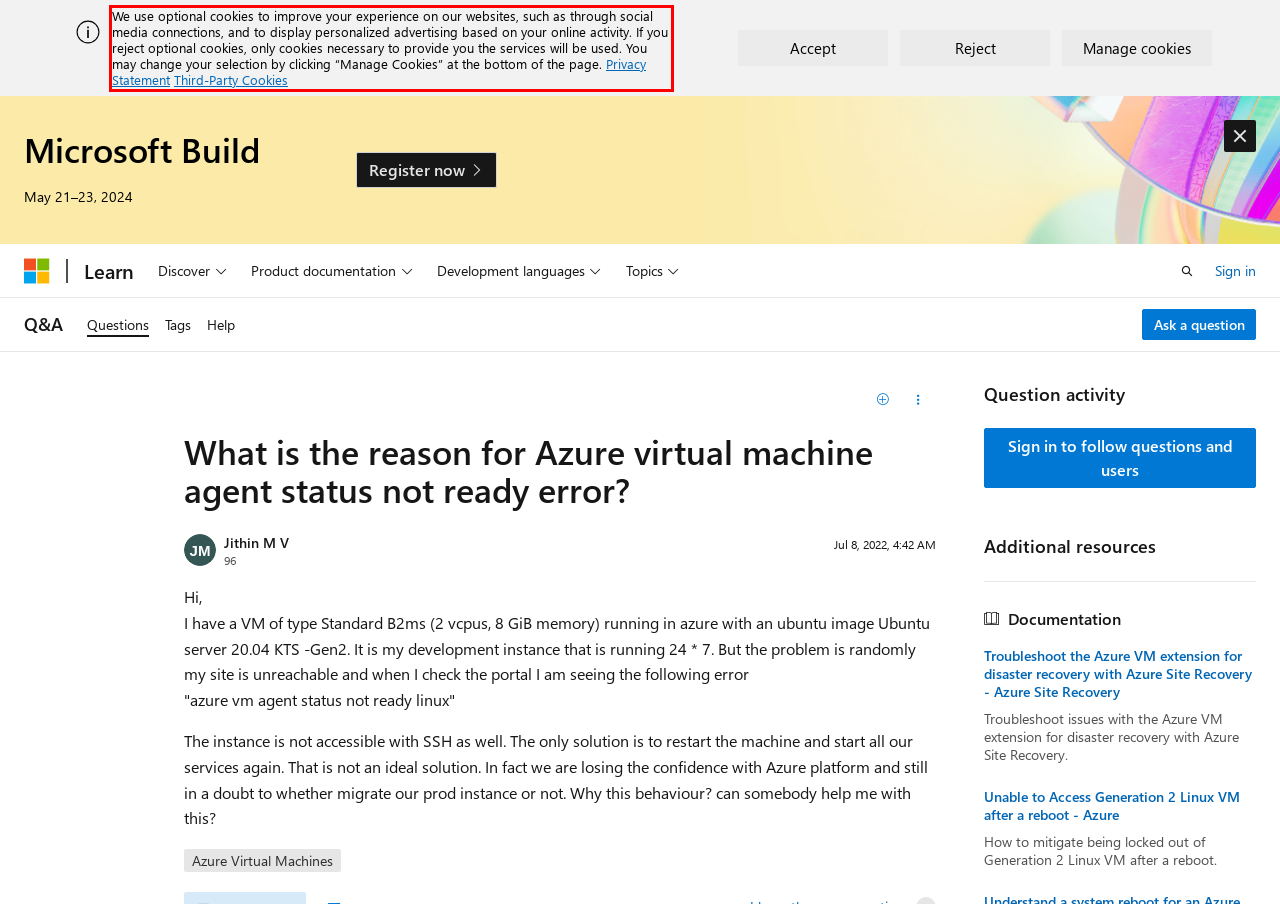Please extract the text content from the UI element enclosed by the red rectangle in the screenshot.

We use optional cookies to improve your experience on our websites, such as through social media connections, and to display personalized advertising based on your online activity. If you reject optional cookies, only cookies necessary to provide you the services will be used. You may change your selection by clicking “Manage Cookies” at the bottom of the page. Privacy Statement Third-Party Cookies